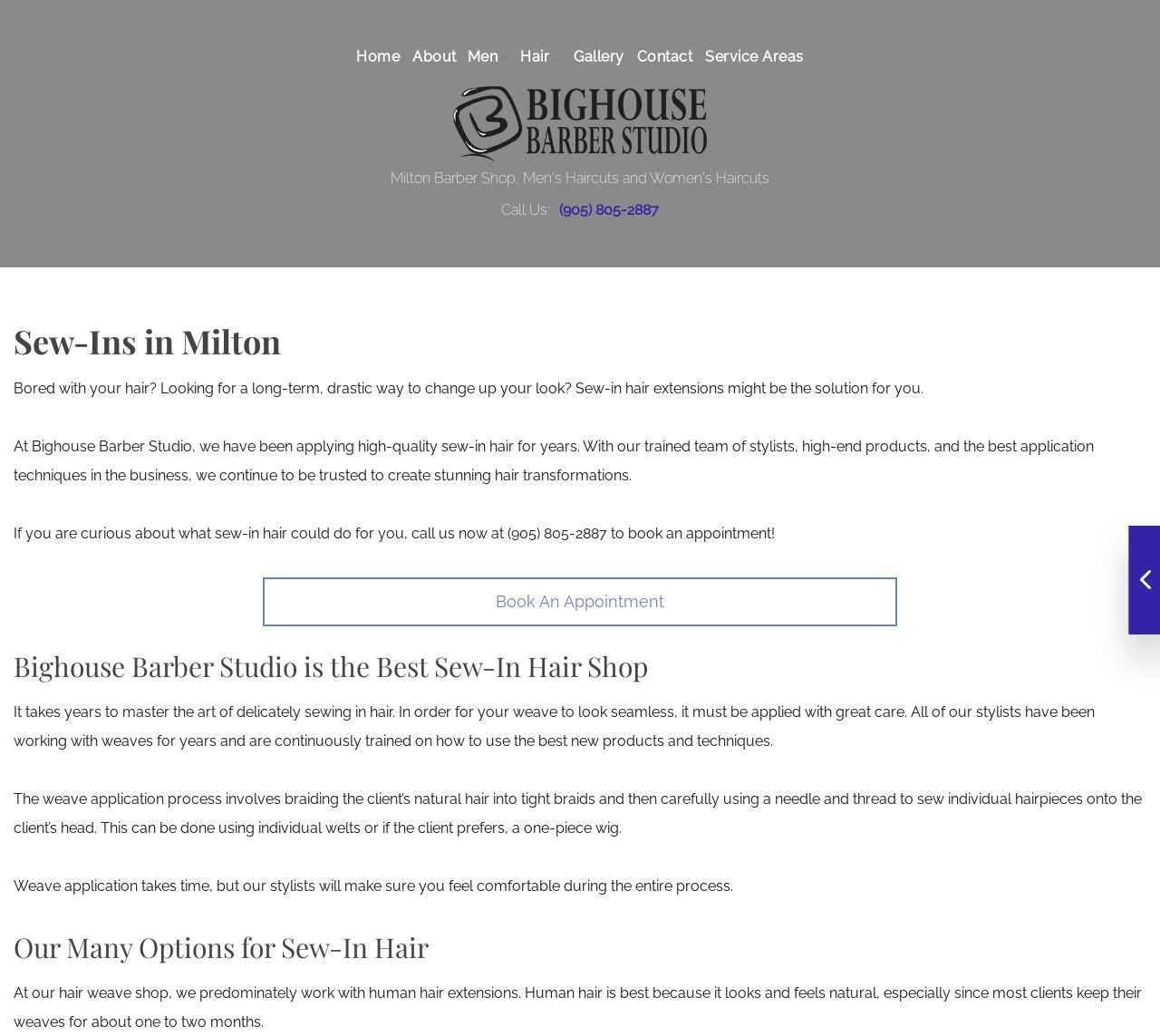Please specify the bounding box coordinates of the clickable section necessary to execute the following command: "View Men’s Cuts".

[0.399, 0.14, 0.437, 0.166]